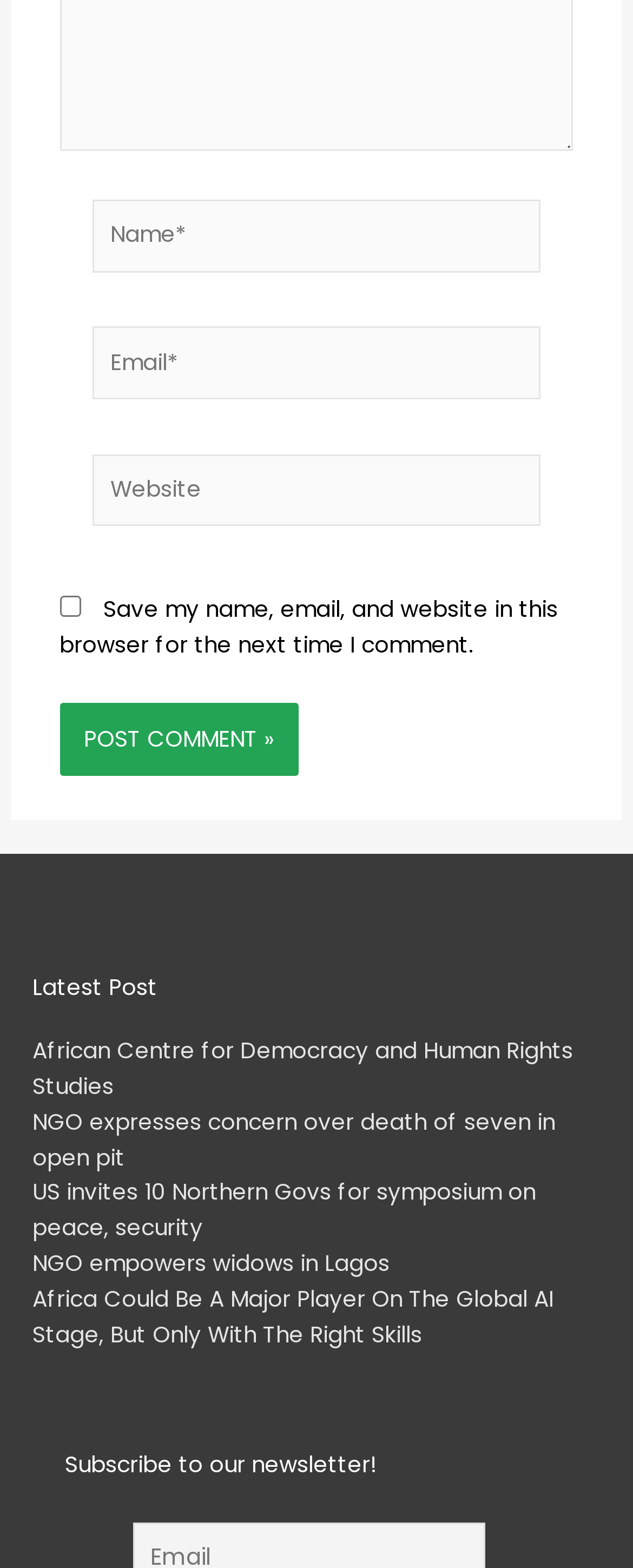Find the bounding box coordinates of the area that needs to be clicked in order to achieve the following instruction: "Click the post comment button". The coordinates should be specified as four float numbers between 0 and 1, i.e., [left, top, right, bottom].

[0.094, 0.448, 0.471, 0.495]